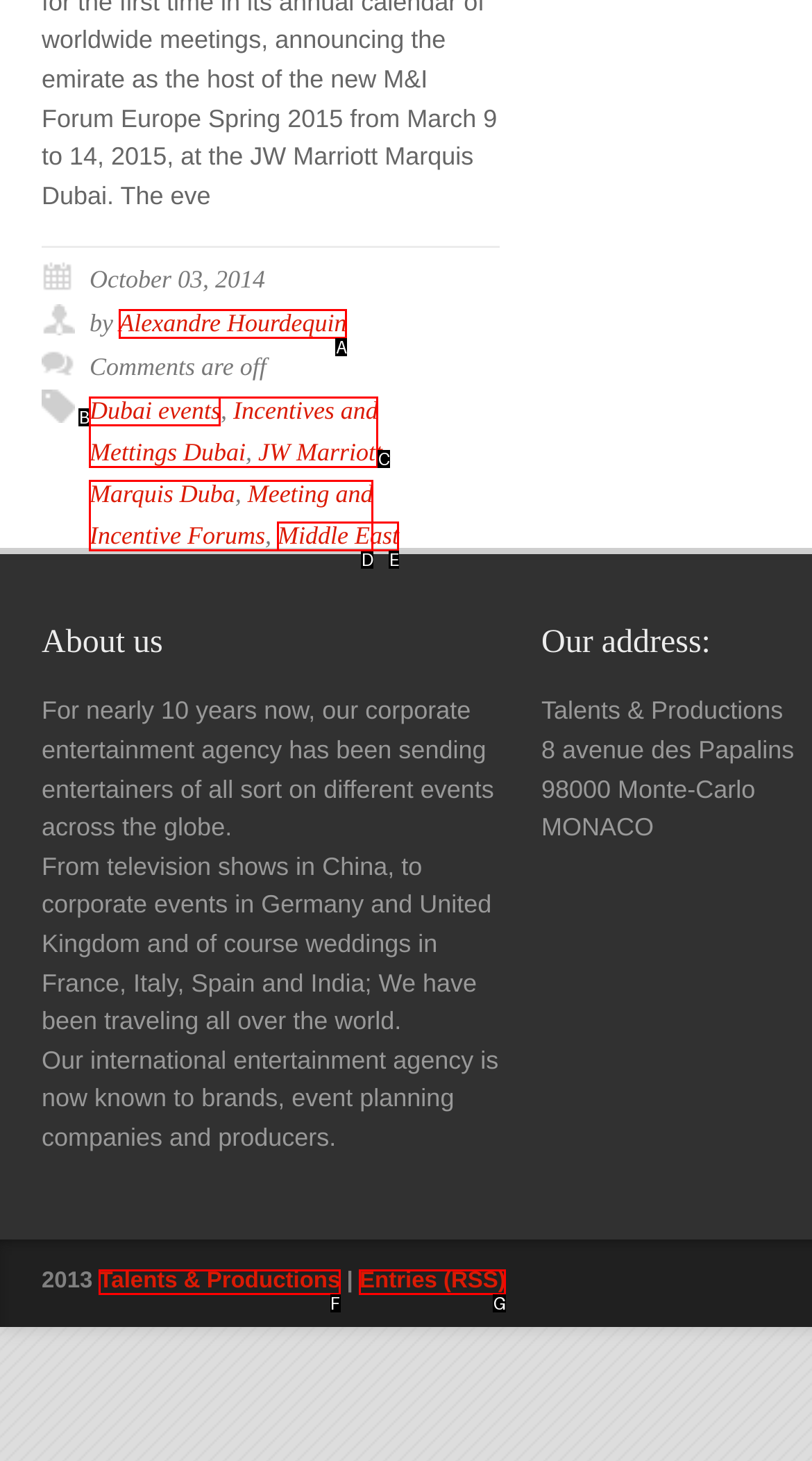Which option corresponds to the following element description: Talents & Productions?
Please provide the letter of the correct choice.

F